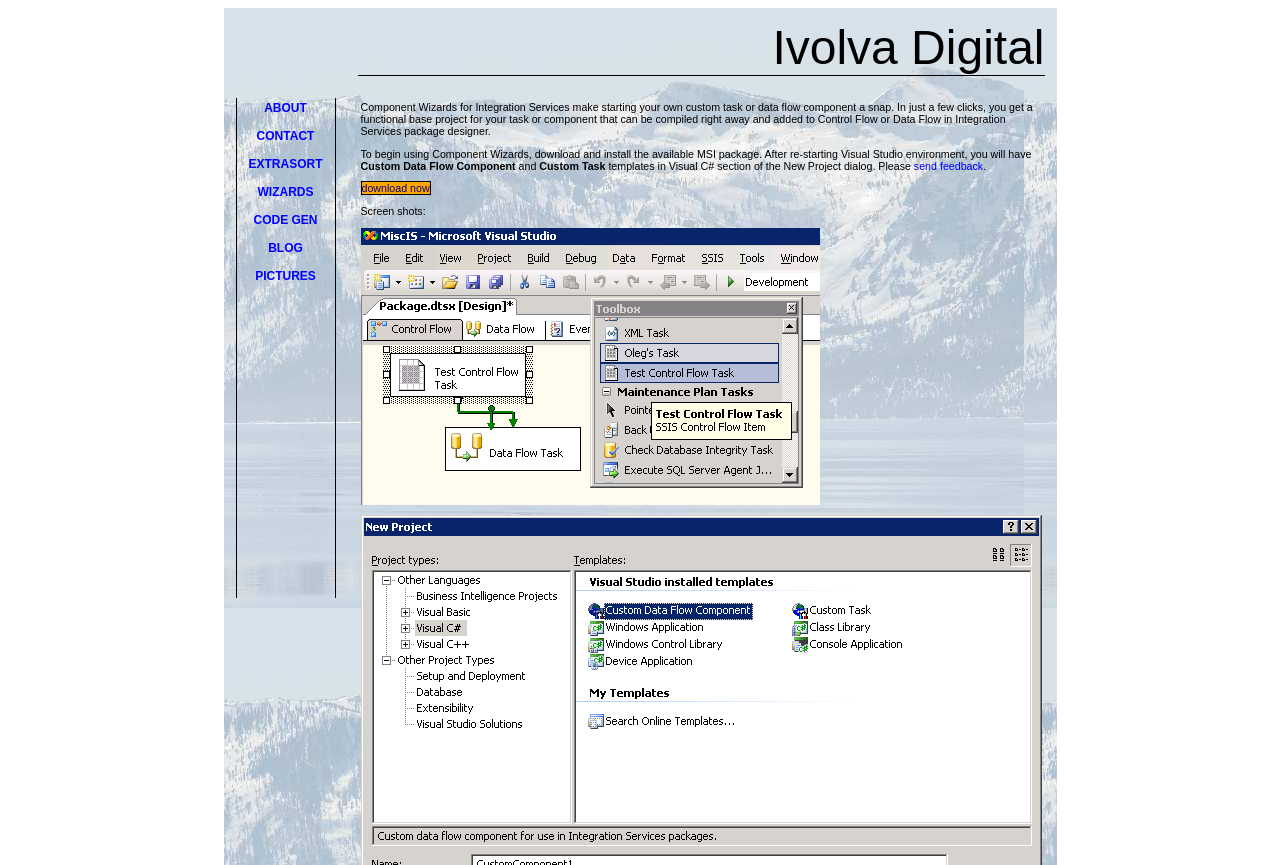Given the description "Download Now", determine the bounding box of the corresponding UI element.

[0.282, 0.21, 0.336, 0.226]